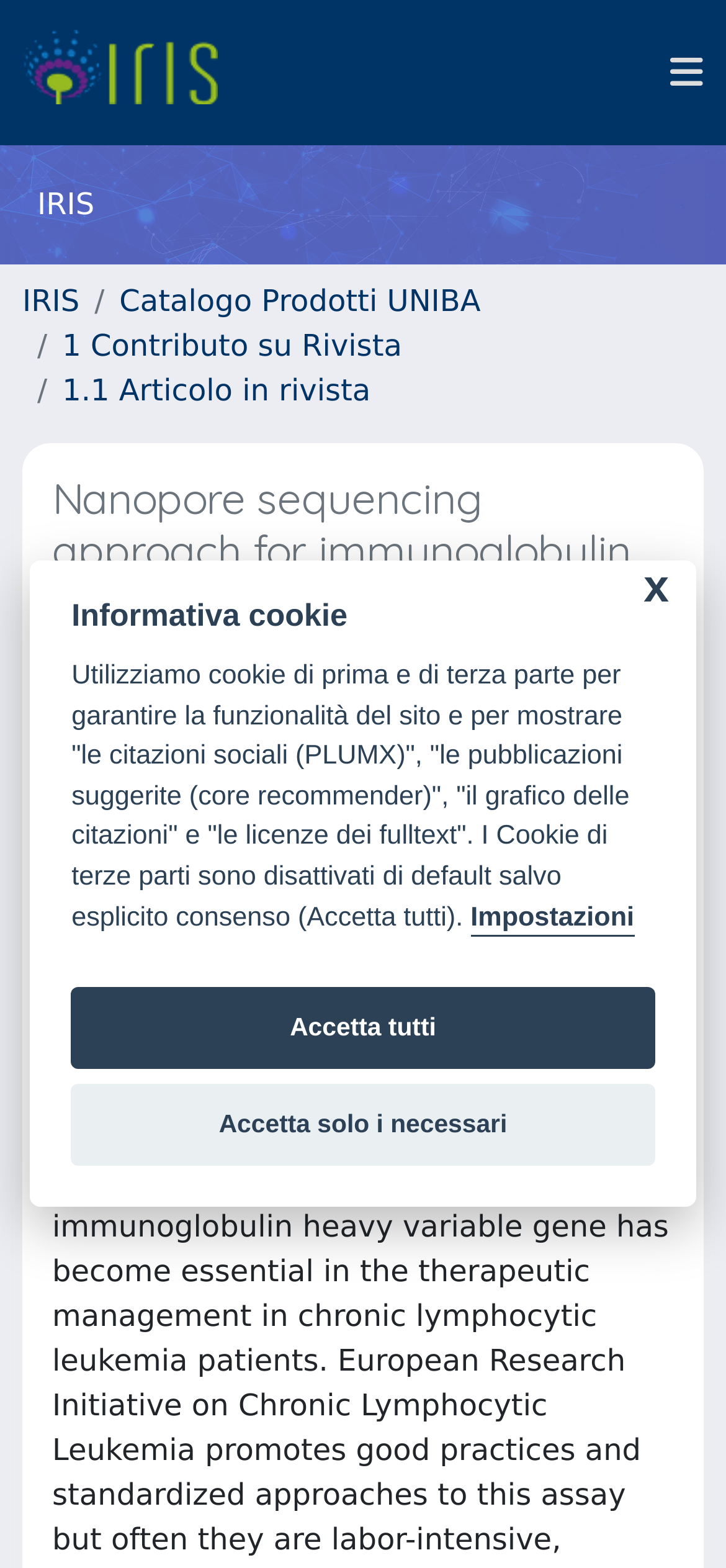Please give the bounding box coordinates of the area that should be clicked to fulfill the following instruction: "view article by Minervini C. F.". The coordinates should be in the format of four float numbers from 0 to 1, i.e., [left, top, right, bottom].

[0.082, 0.437, 0.405, 0.467]